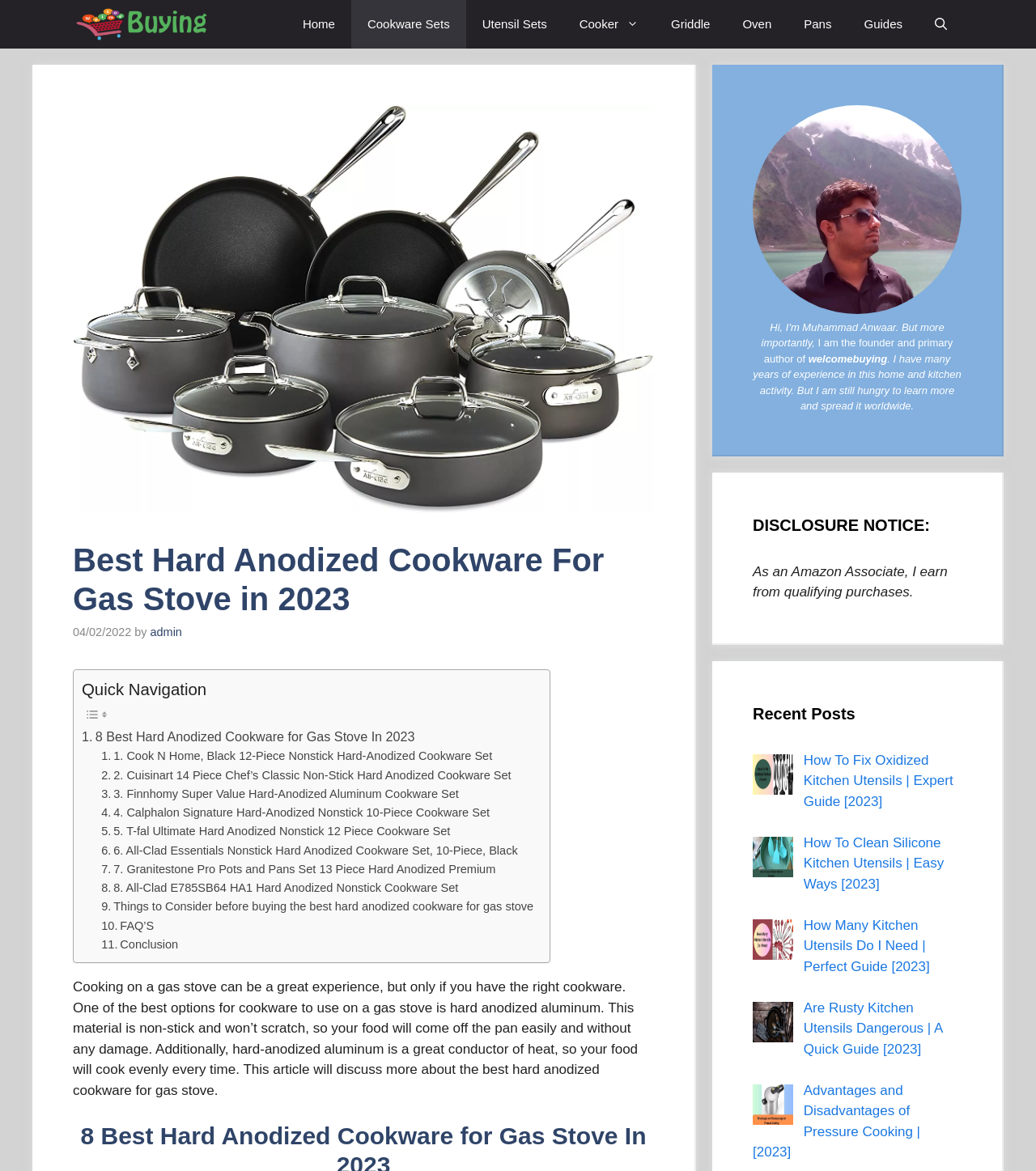Pinpoint the bounding box coordinates of the clickable element to carry out the following instruction: "Open the search bar."

[0.887, 0.0, 0.93, 0.041]